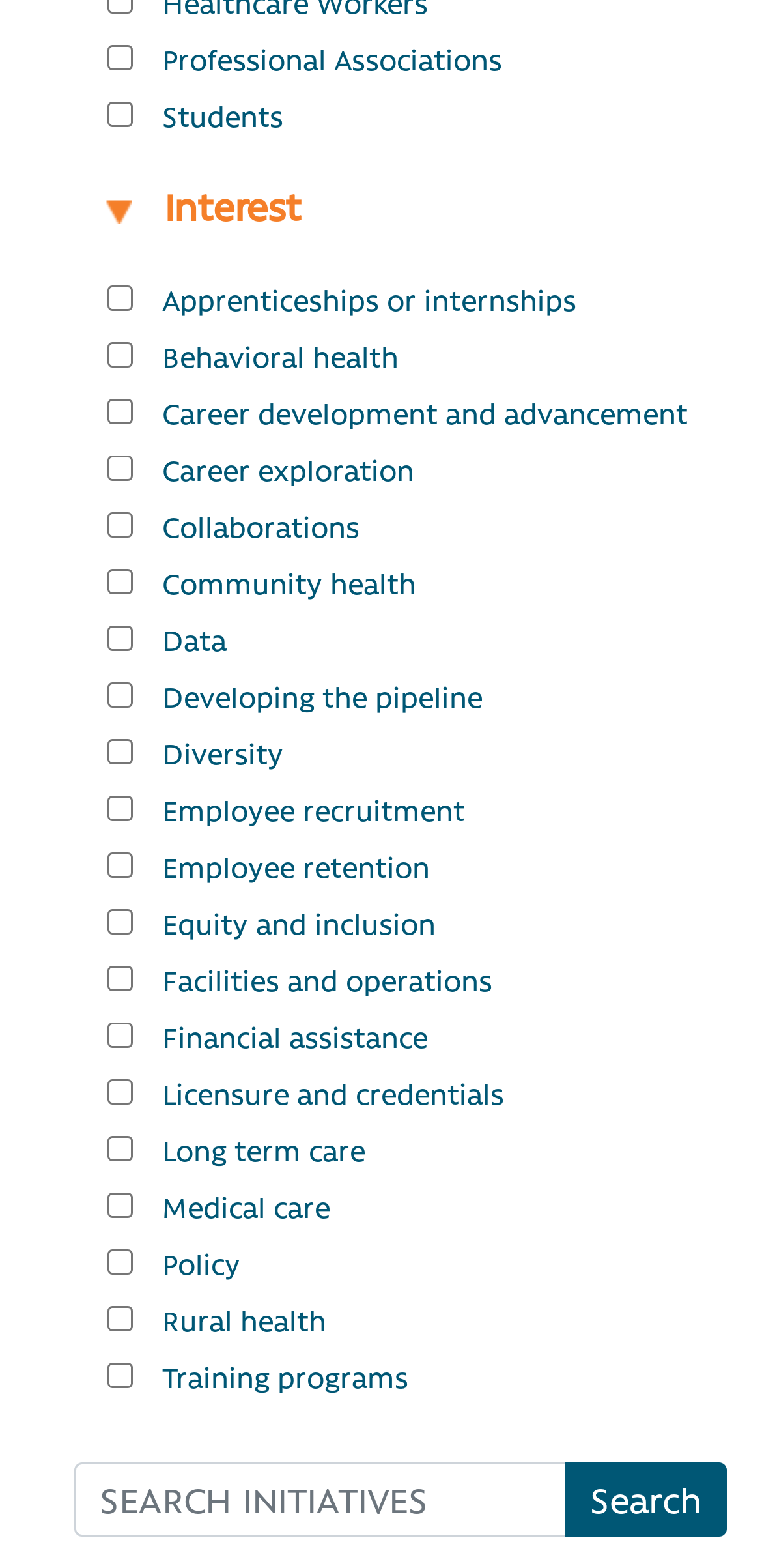Extract the bounding box coordinates of the UI element described: "name="submit" value="Search"". Provide the coordinates in the format [left, top, right, bottom] with values ranging from 0 to 1.

[0.741, 0.933, 0.954, 0.981]